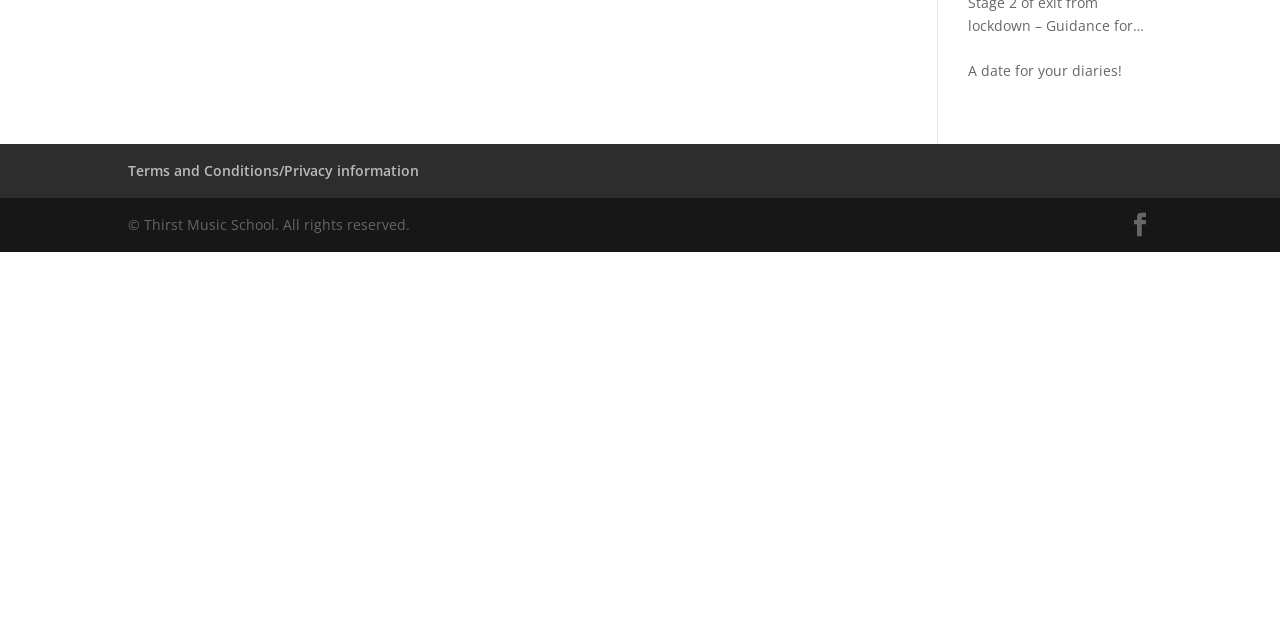Using the webpage screenshot and the element description Terms and Conditions/Privacy information, determine the bounding box coordinates. Specify the coordinates in the format (top-left x, top-left y, bottom-right x, bottom-right y) with values ranging from 0 to 1.

[0.1, 0.251, 0.327, 0.281]